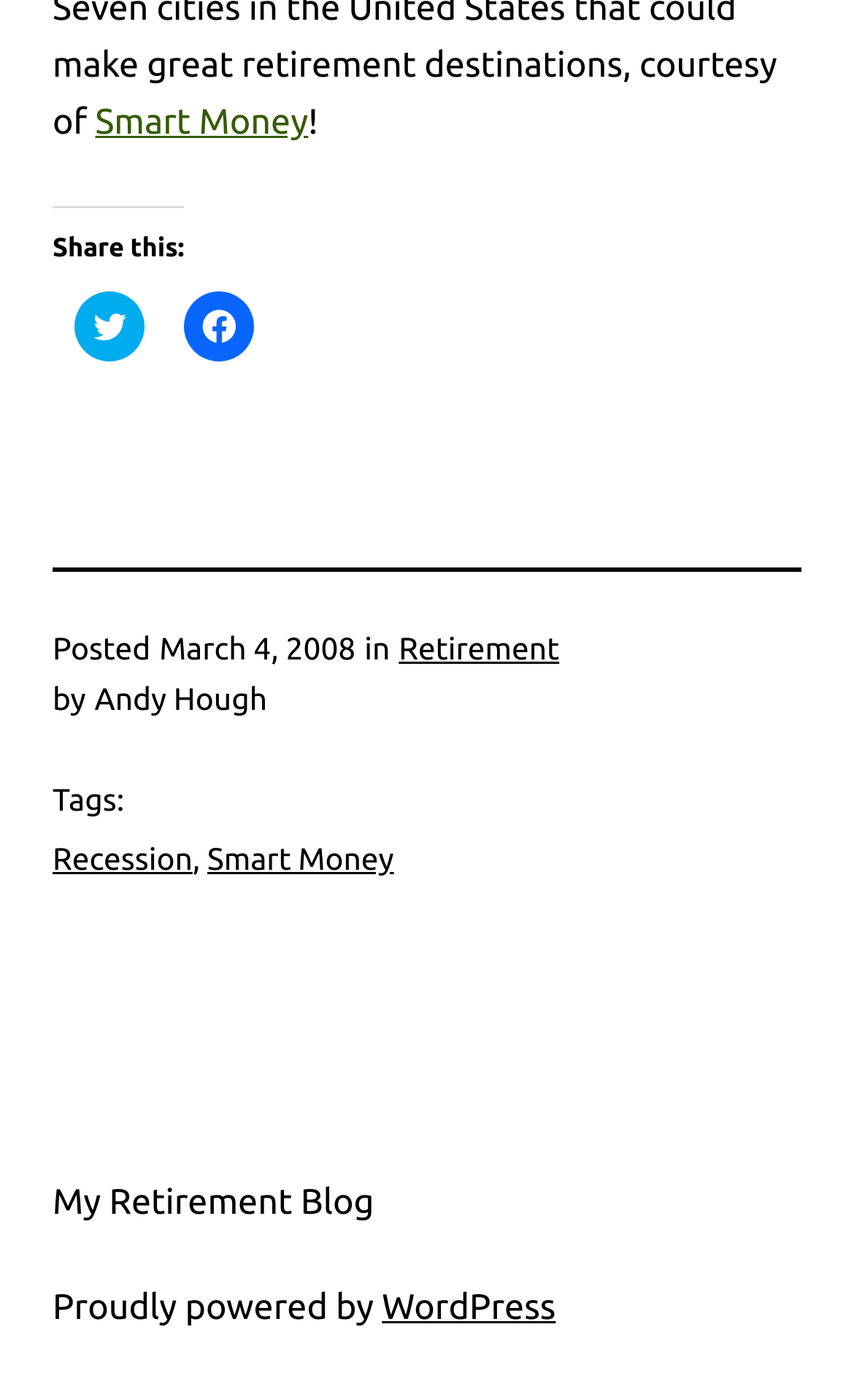Please locate the bounding box coordinates of the element that needs to be clicked to achieve the following instruction: "Visit Retirement category". The coordinates should be four float numbers between 0 and 1, i.e., [left, top, right, bottom].

[0.467, 0.451, 0.655, 0.476]